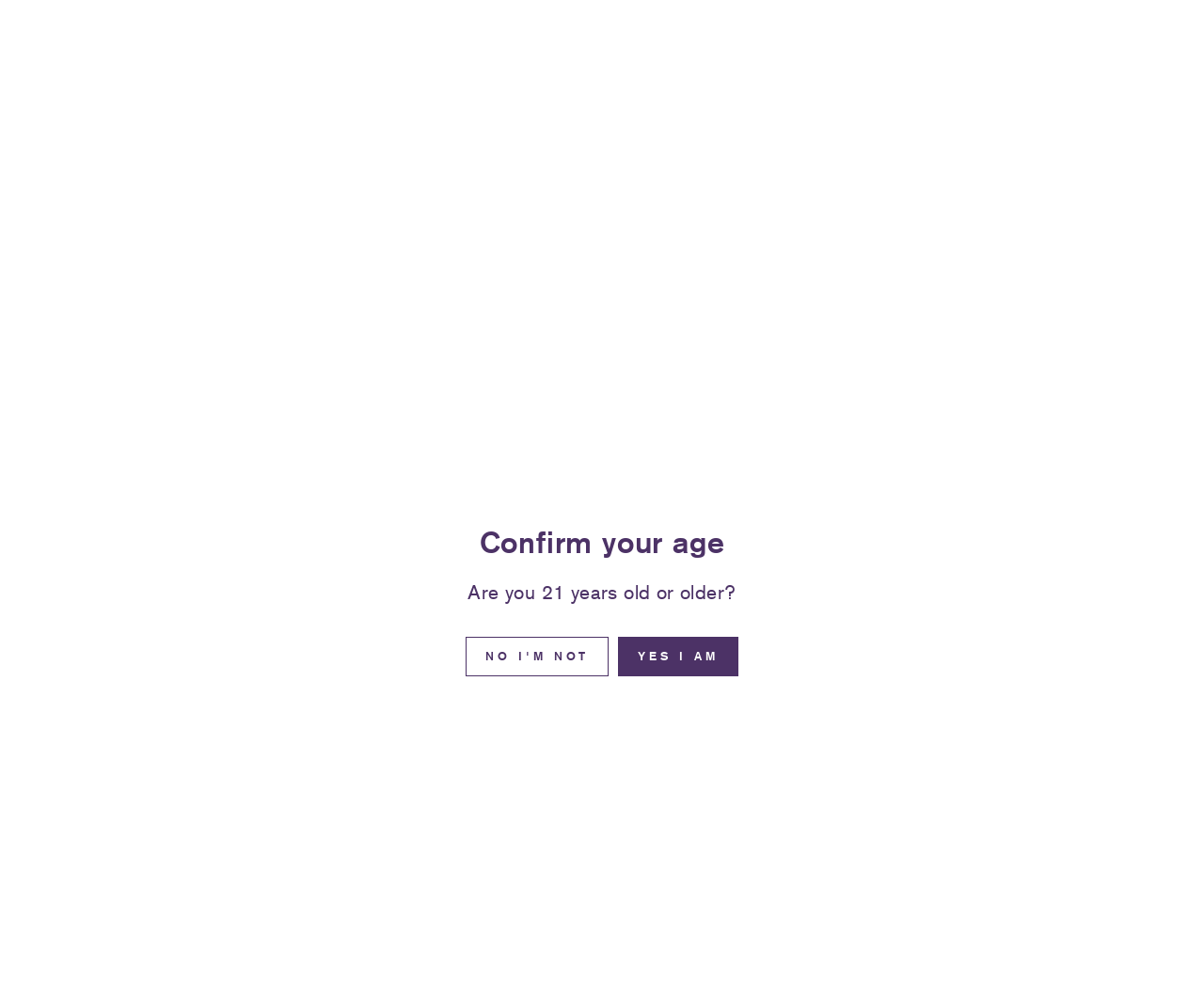Provide a brief response using a word or short phrase to this question:
What is the call-to-action on the 404 error page?

Continue shopping